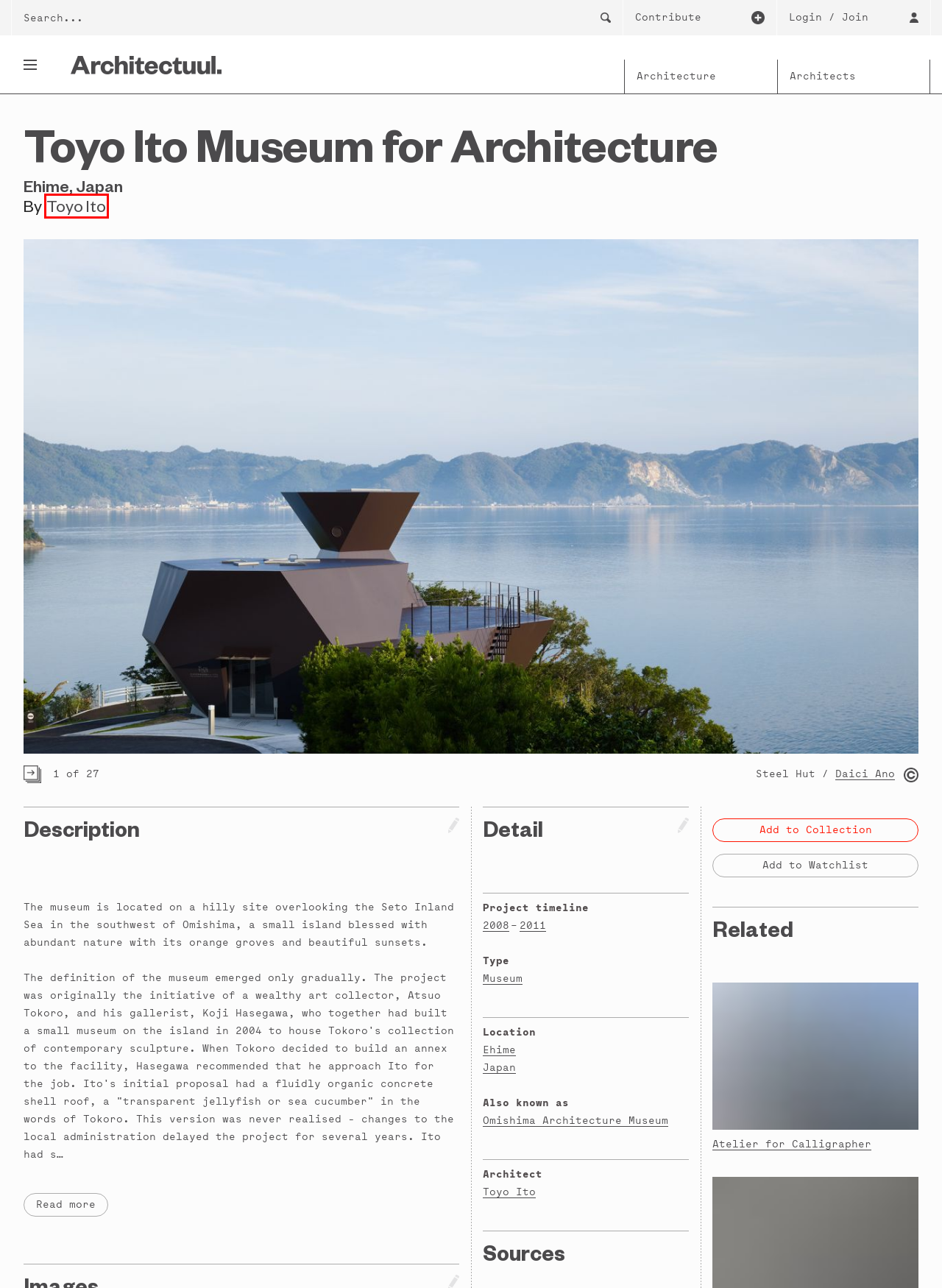A screenshot of a webpage is provided, featuring a red bounding box around a specific UI element. Identify the webpage description that most accurately reflects the new webpage after interacting with the selected element. Here are the candidates:
A. Atelier for Calligrapher | Architectuul
B. Search | Architectuul
C. Green Cast | Architectuul
D. Tama Art University Library | Architectuul
E. Kengo Kuma | Architectuul
F. Emmanuelle Moureaux | Architectuul
G. Toyo Ito | Architectuul
H. Architectuul. Architects, Architecture - Building Knowledge!

G